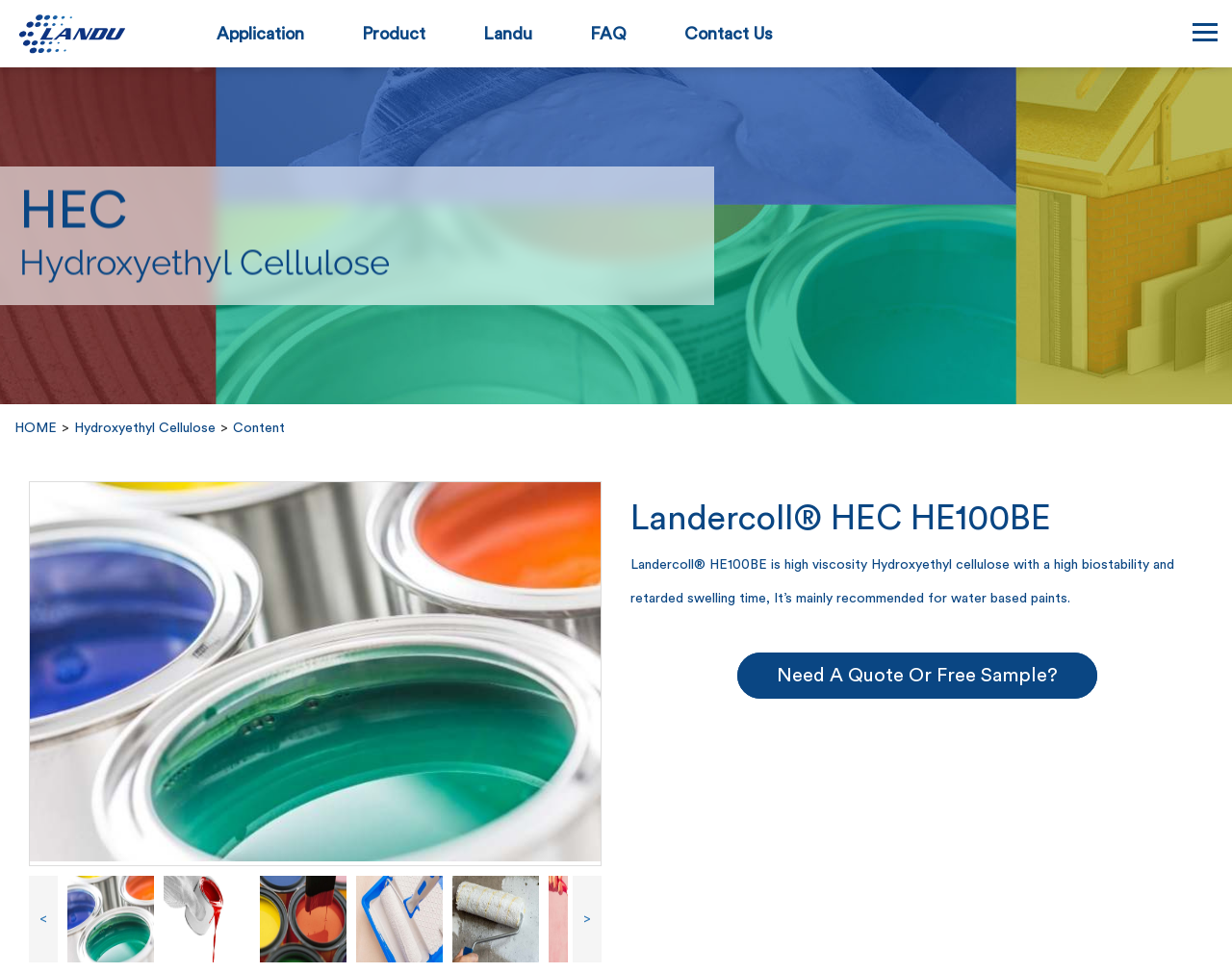Can you find and provide the main heading text of this webpage?

Landercoll® HEC HE100BE